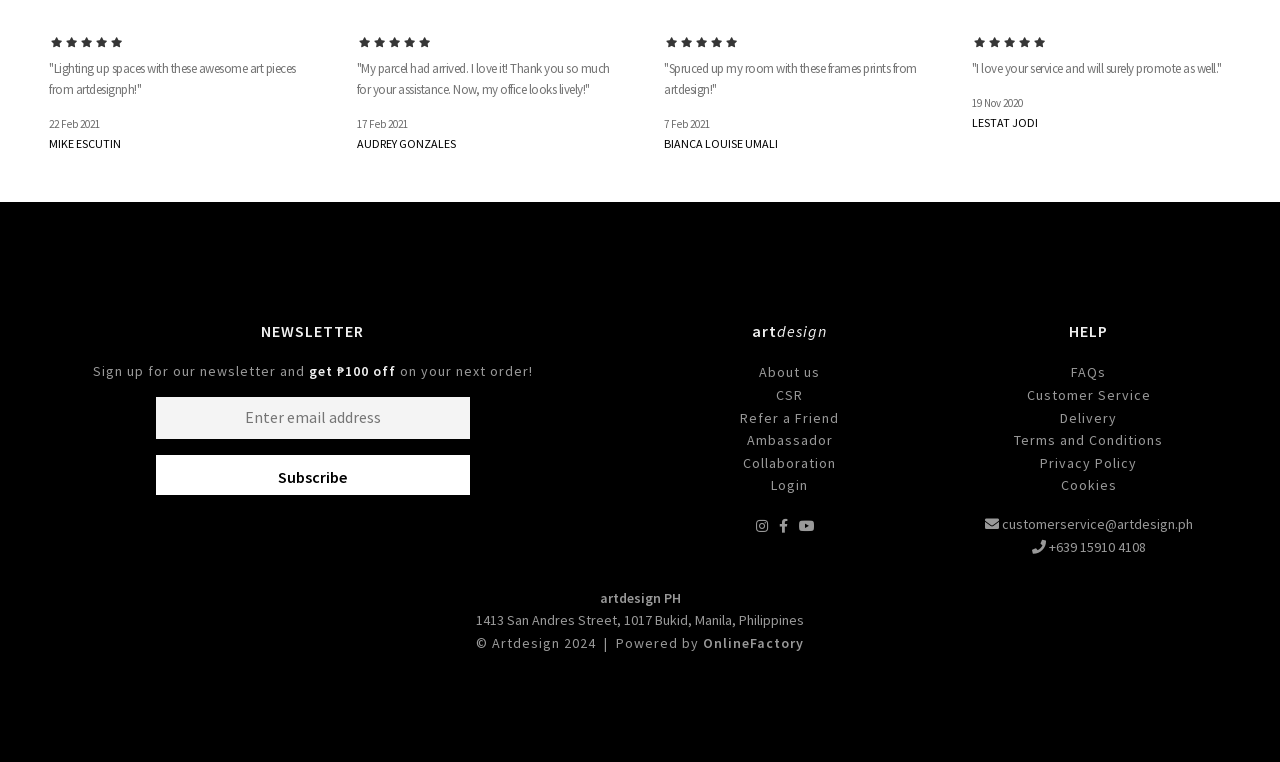Highlight the bounding box of the UI element that corresponds to this description: "Visit organization's site".

None